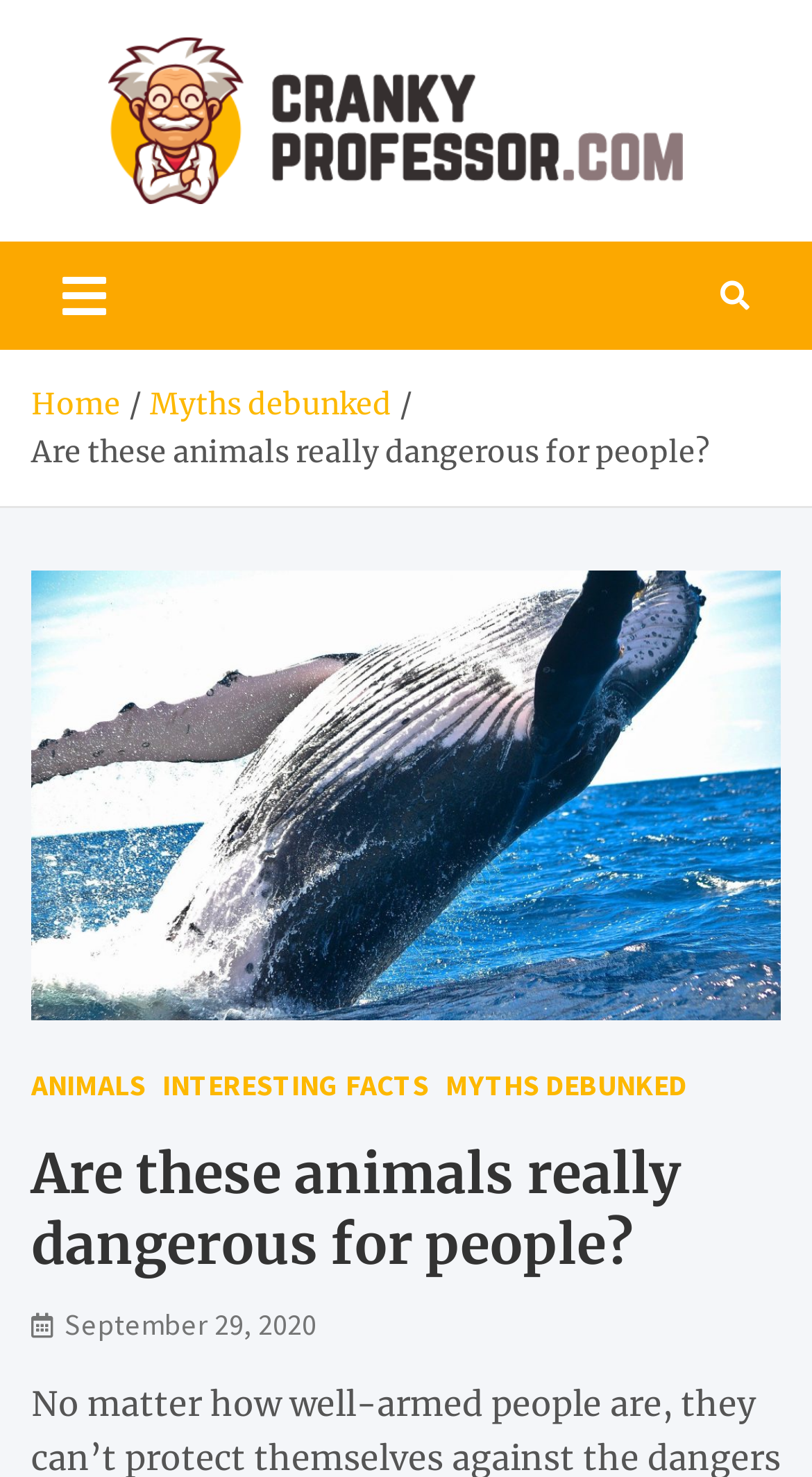What is the name of the website?
Kindly give a detailed and elaborate answer to the question.

The name of the website can be found in the top-left corner of the webpage, where it says 'CrankyProfessor.com' in a link format.